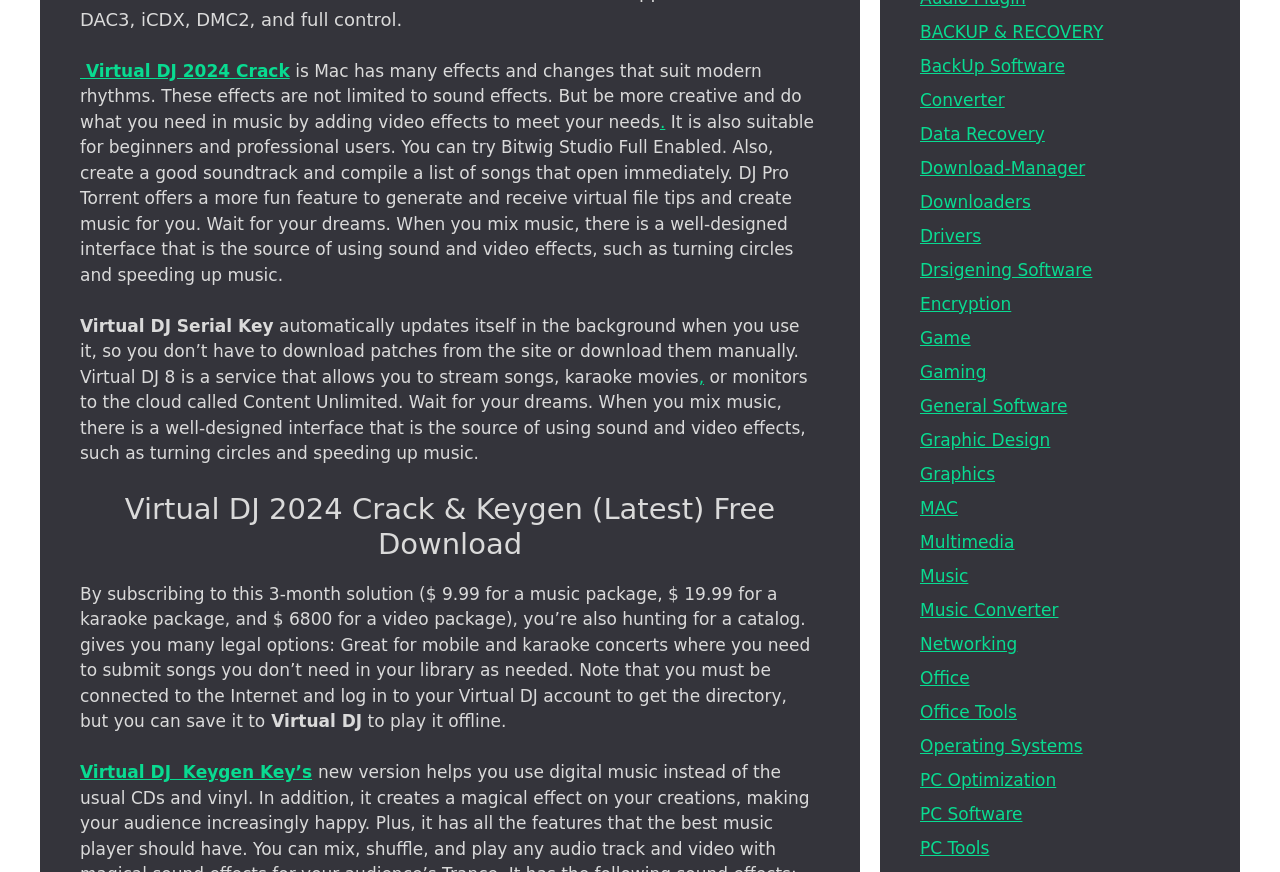Identify the bounding box coordinates of the section that should be clicked to achieve the task described: "Check out BACKUP & RECOVERY options".

[0.719, 0.025, 0.862, 0.048]